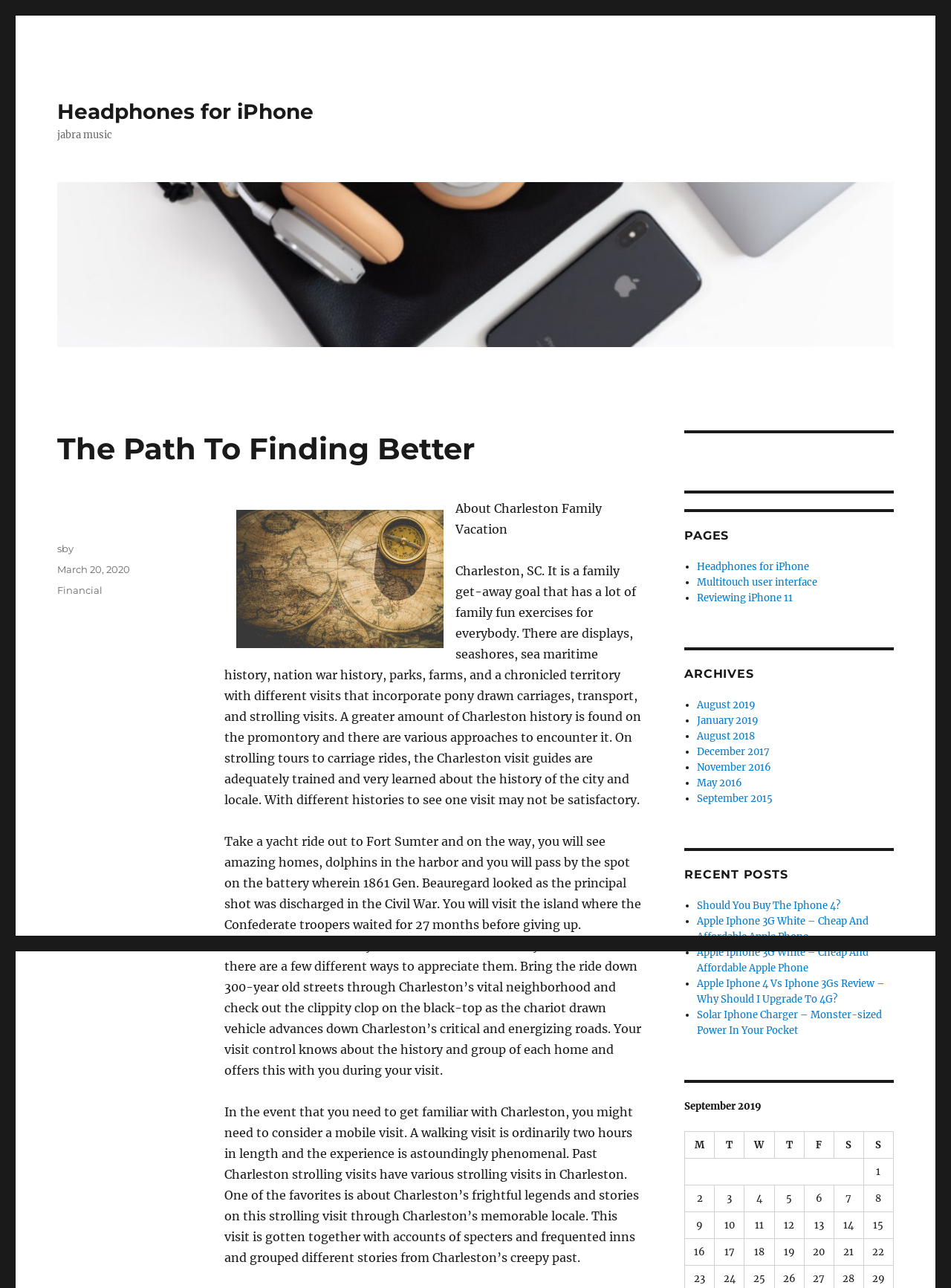What is the name of the fort mentioned in the text?
Make sure to answer the question with a detailed and comprehensive explanation.

The text mentions taking a yacht ride out to Fort Sumter, where the Confederate troopers waited for 27 months before giving up, indicating its historical significance.